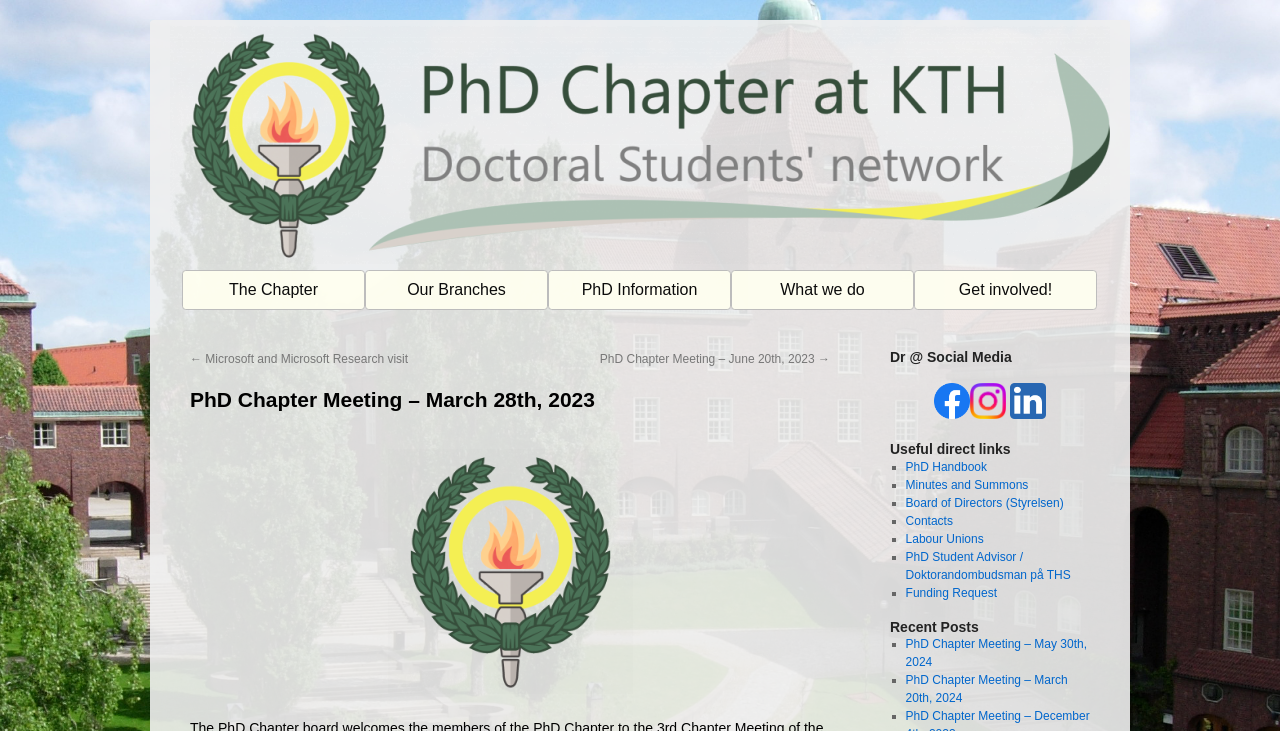Specify the bounding box coordinates (top-left x, top-left y, bottom-right x, bottom-right y) of the UI element in the screenshot that matches this description: Home

None